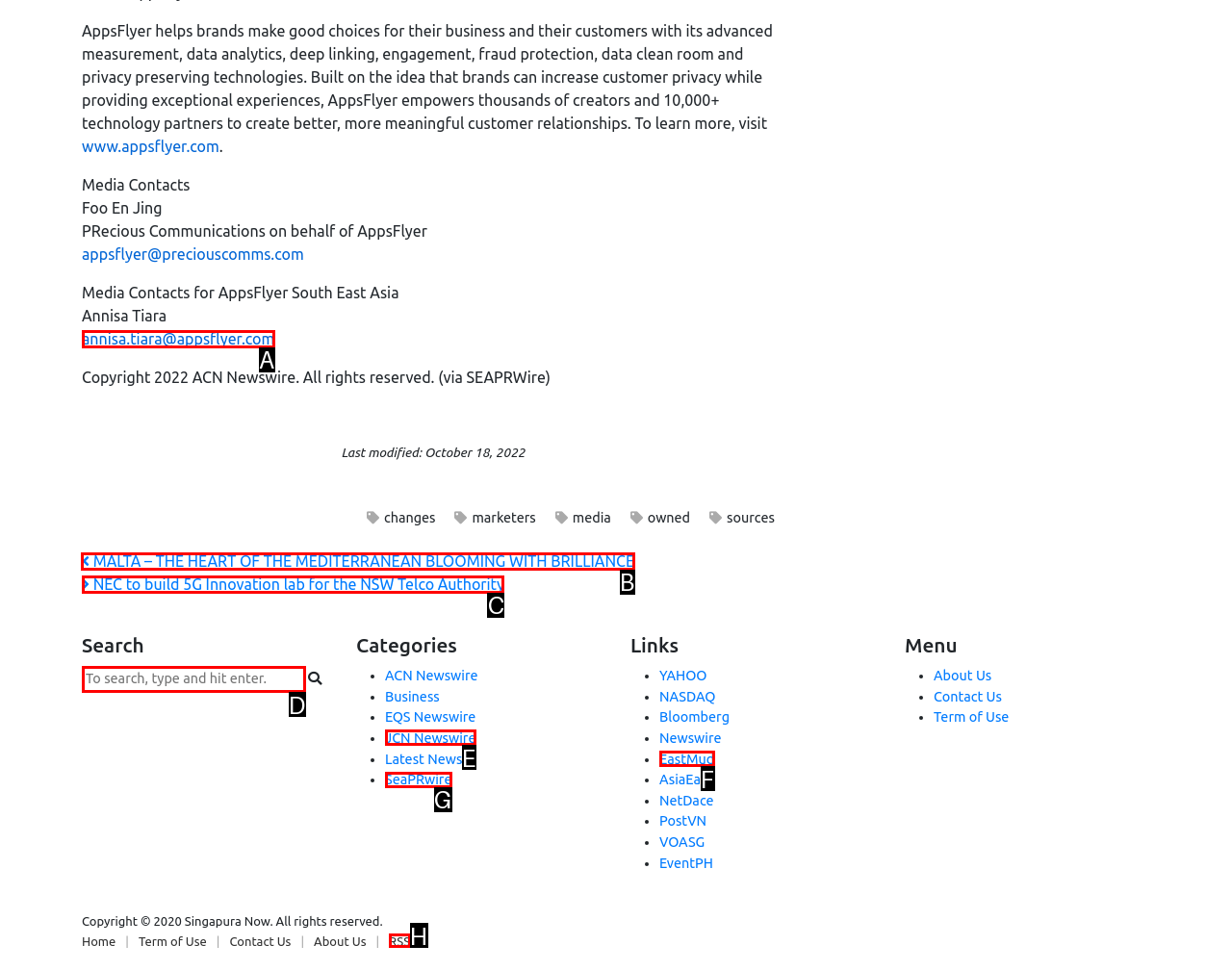Pick the right letter to click to achieve the task: Visit the previous post
Answer with the letter of the correct option directly.

B